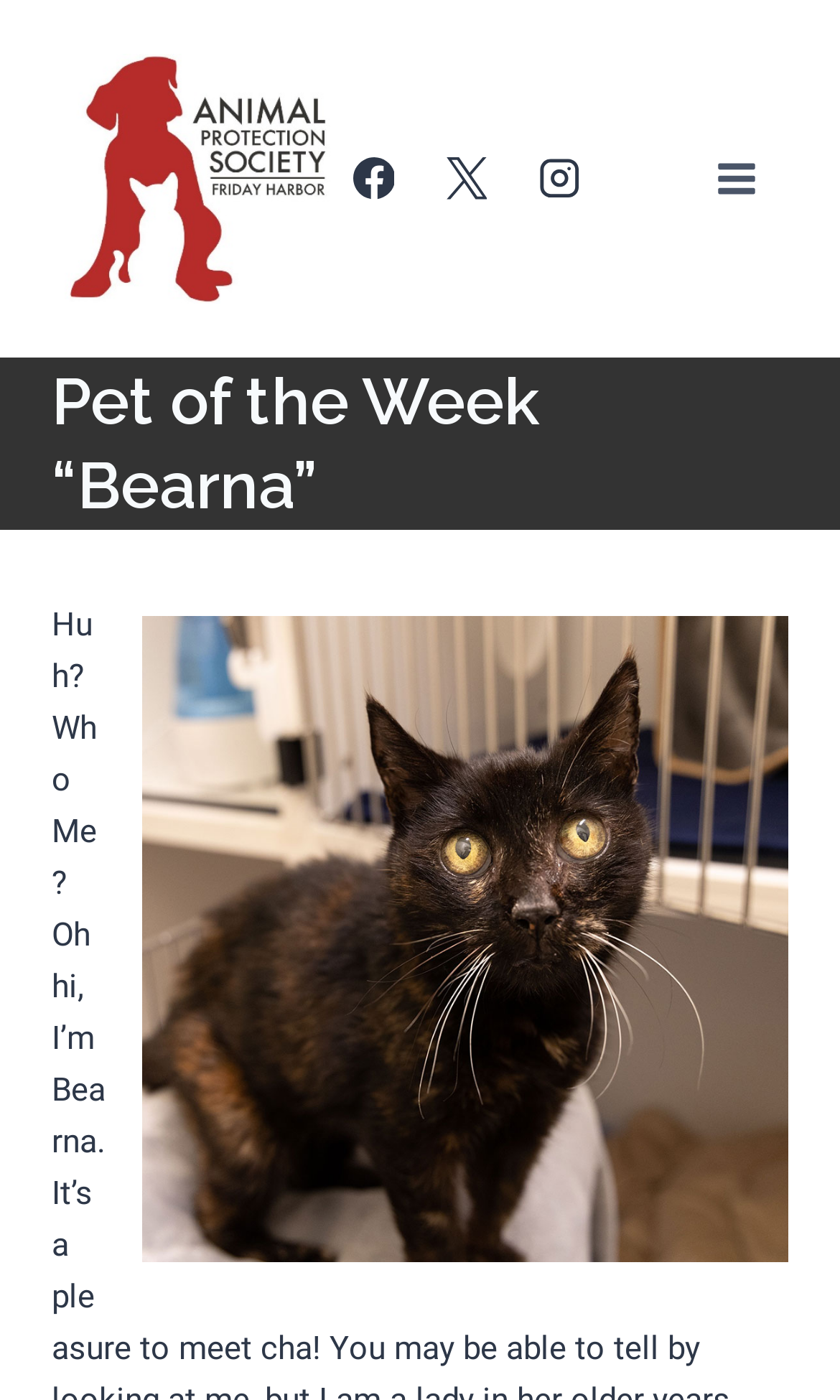Is the image of the pet a link?
Provide a detailed and extensive answer to the question.

I found the answer by looking at the figure element which contains the image of the pet, and I saw that there is a link 'Bearna' inside the figure element, which suggests that the image of the pet is a link.